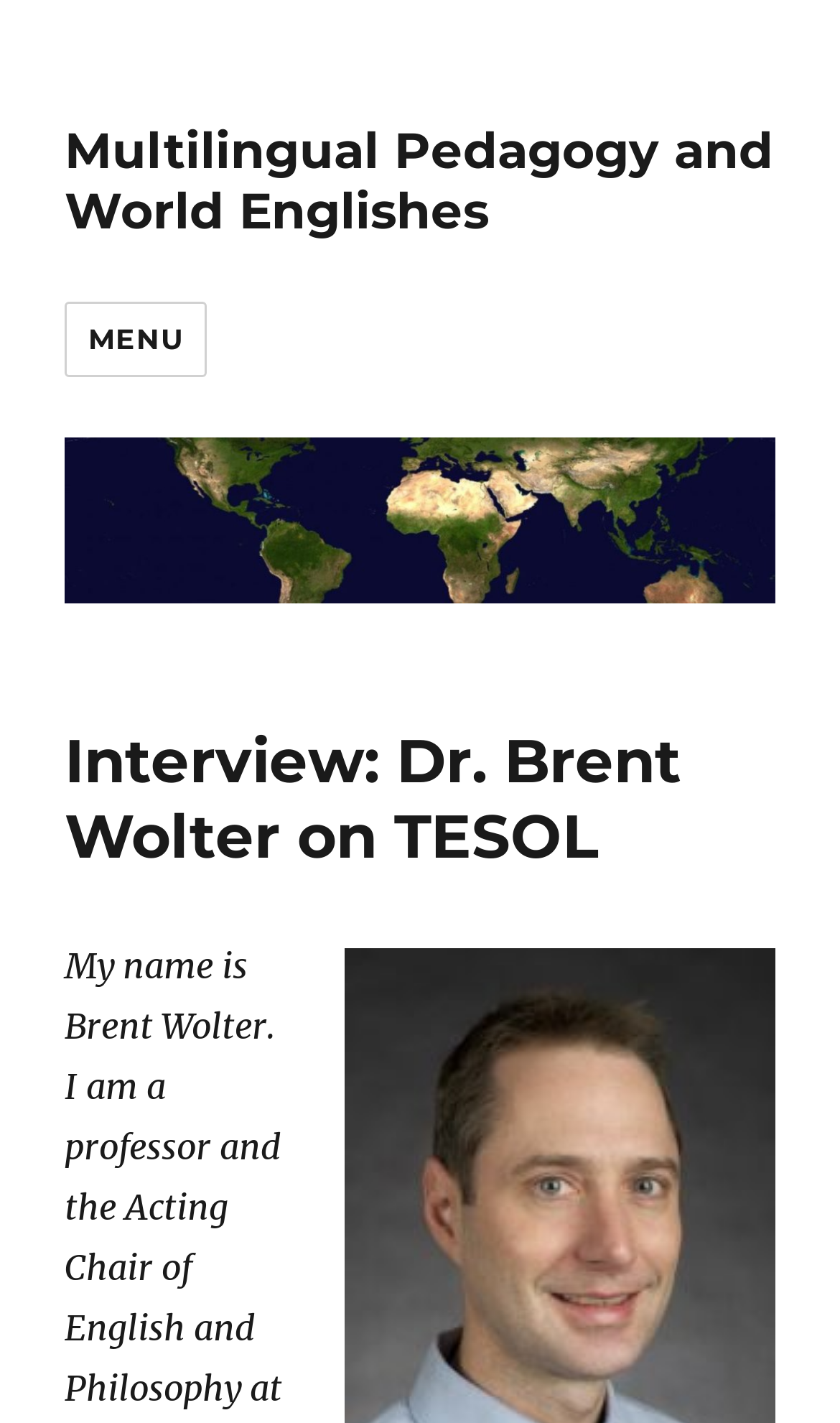Determine the bounding box coordinates of the UI element described below. Use the format (top-left x, top-left y, bottom-right x, bottom-right y) with floating point numbers between 0 and 1: Menu

[0.077, 0.212, 0.247, 0.265]